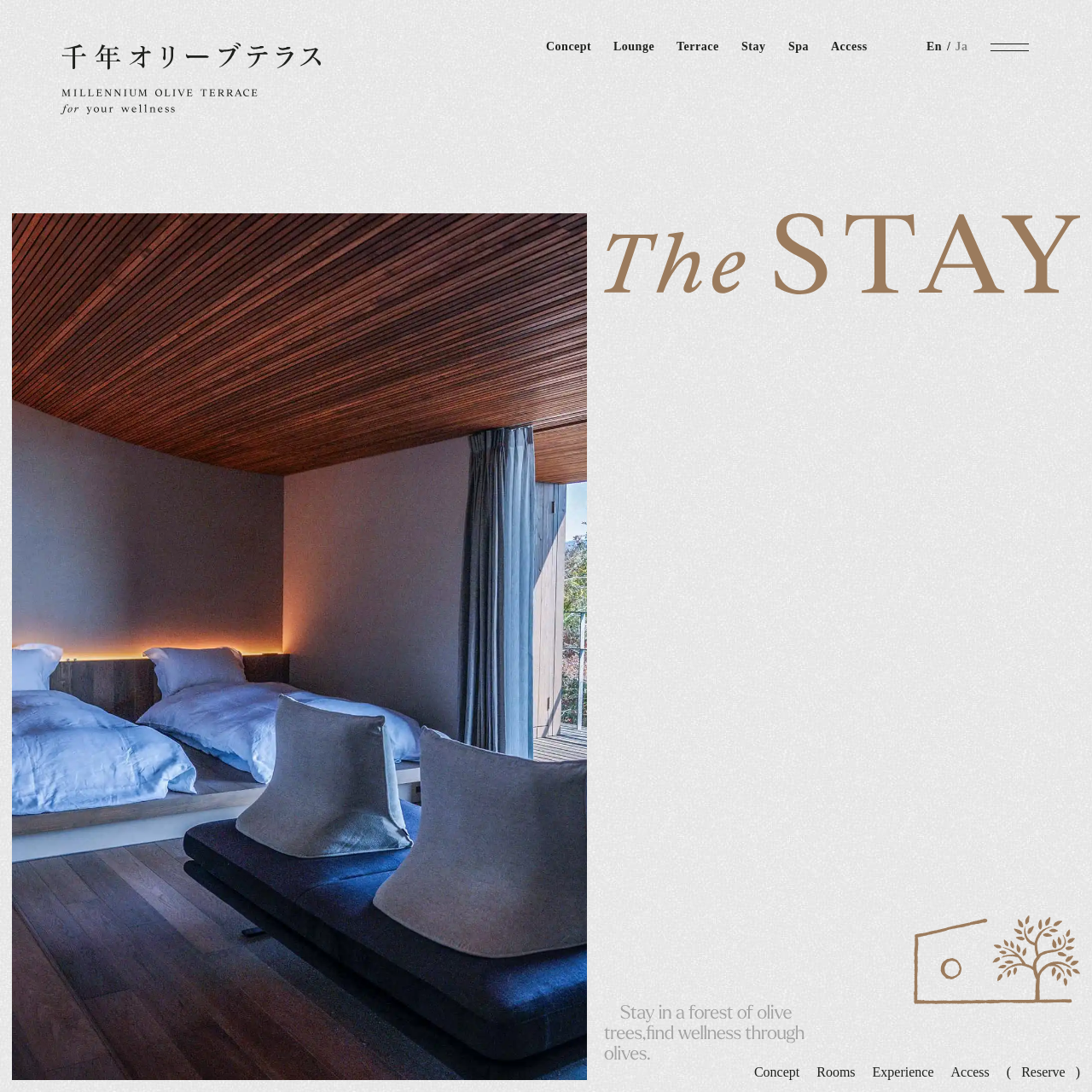Can you find the bounding box coordinates of the area I should click to execute the following instruction: "Learn about the Stay experience"?

[0.799, 0.975, 0.855, 0.988]